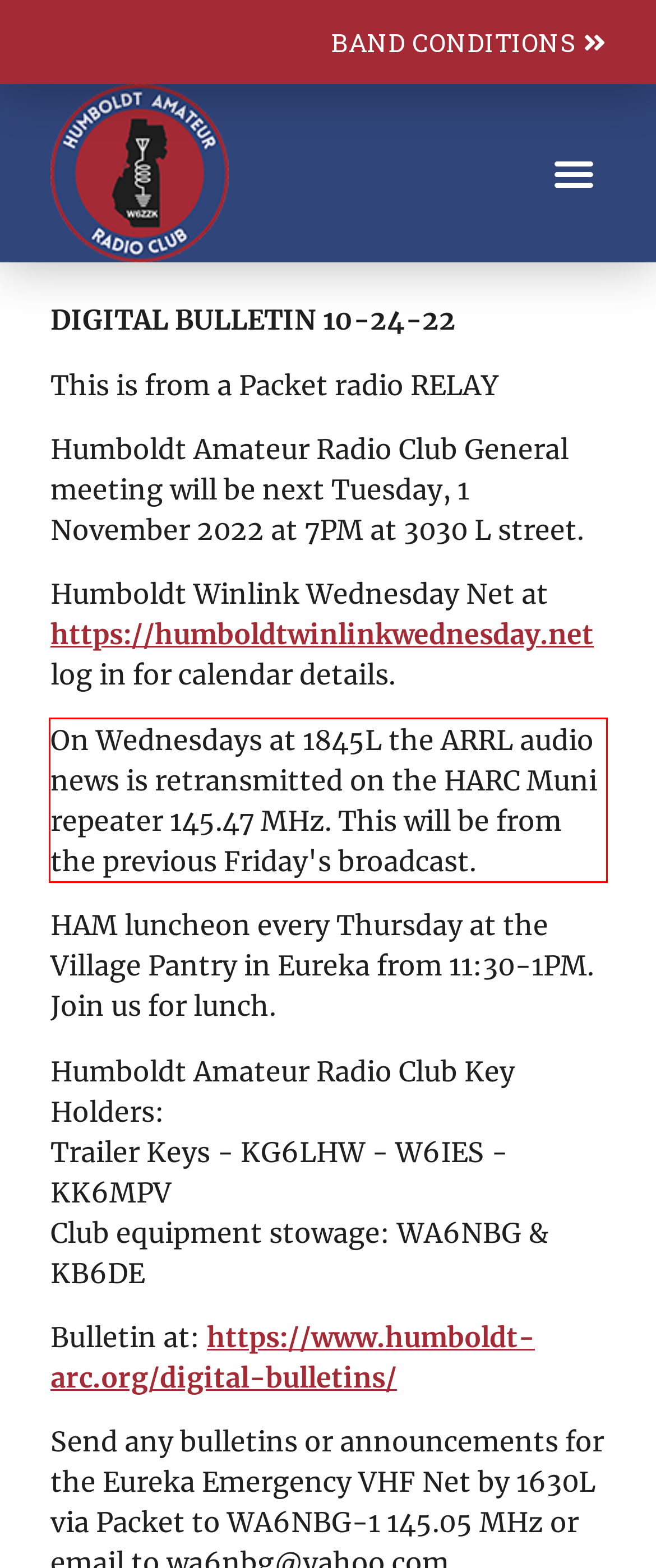Extract and provide the text found inside the red rectangle in the screenshot of the webpage.

On Wednesdays at 1845L the ARRL audio news is retransmitted on the HARC Muni repeater 145.47 MHz. This will be from the previous Friday's broadcast.